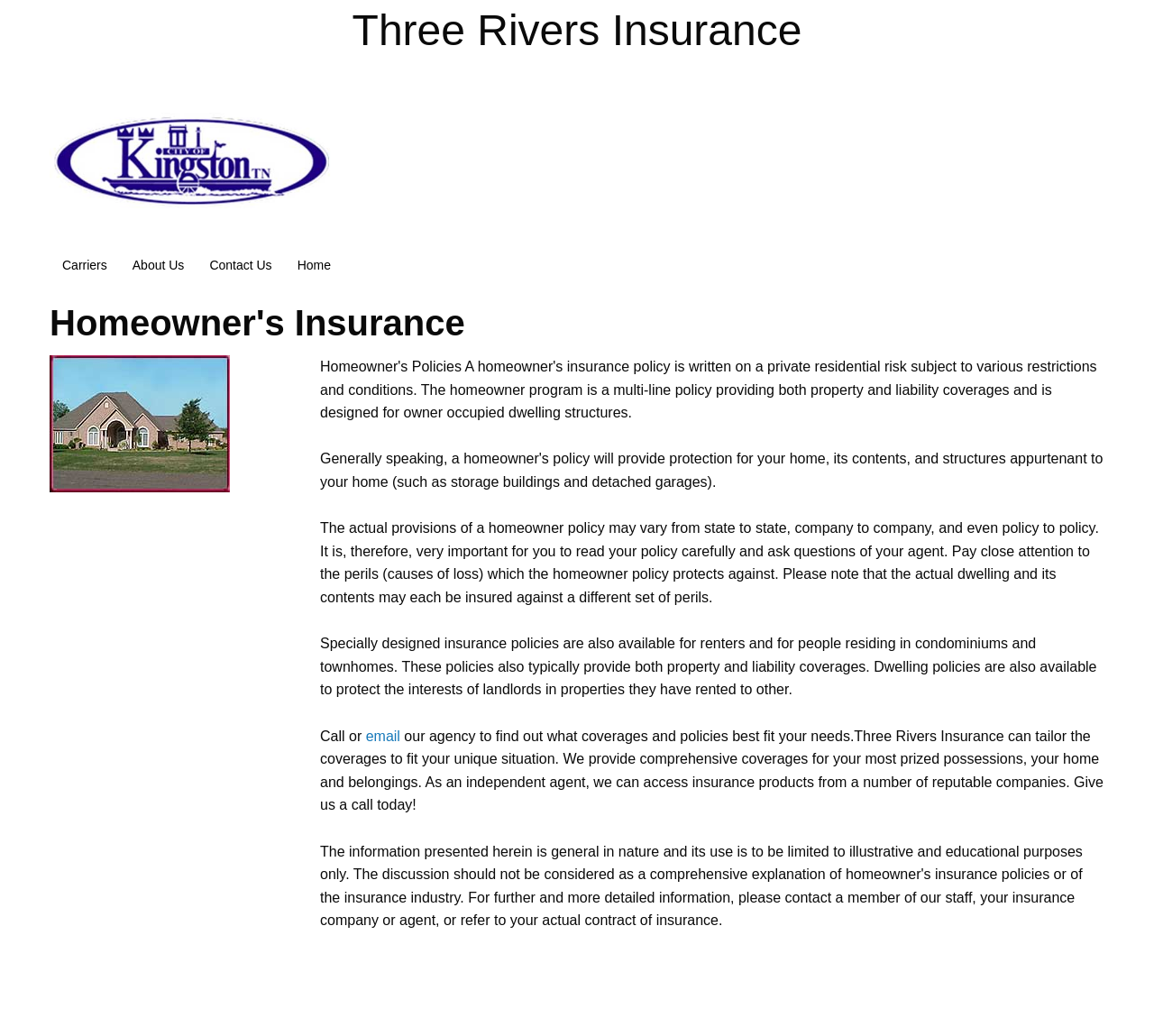Answer the following inquiry with a single word or phrase:
What is the purpose of the image at the top of the page?

Placeholder Picture